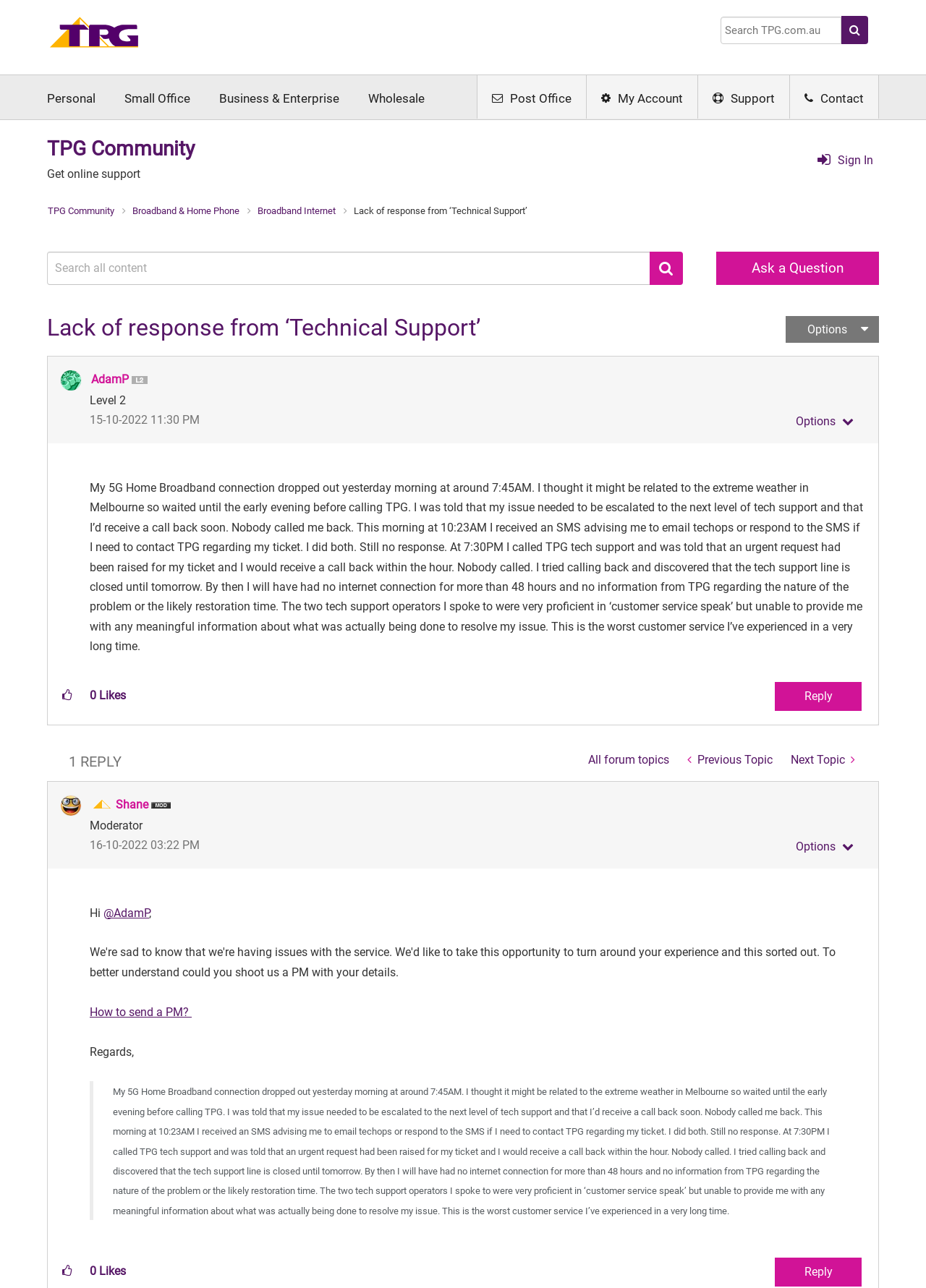Locate the bounding box coordinates of the area where you should click to accomplish the instruction: "Ask a question".

[0.774, 0.195, 0.949, 0.221]